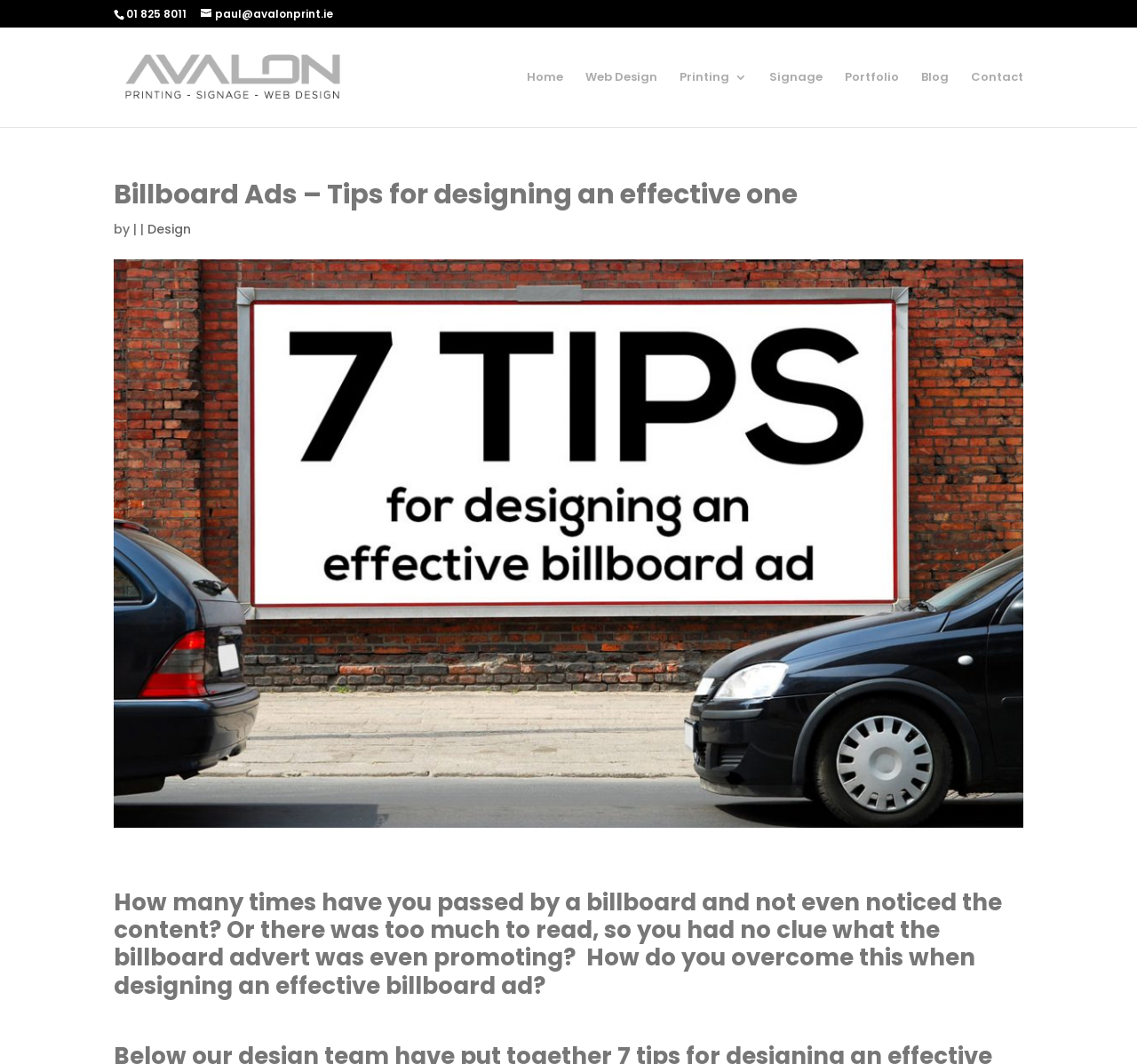Determine the title of the webpage and give its text content.

Billboard Ads – Tips for designing an effective one